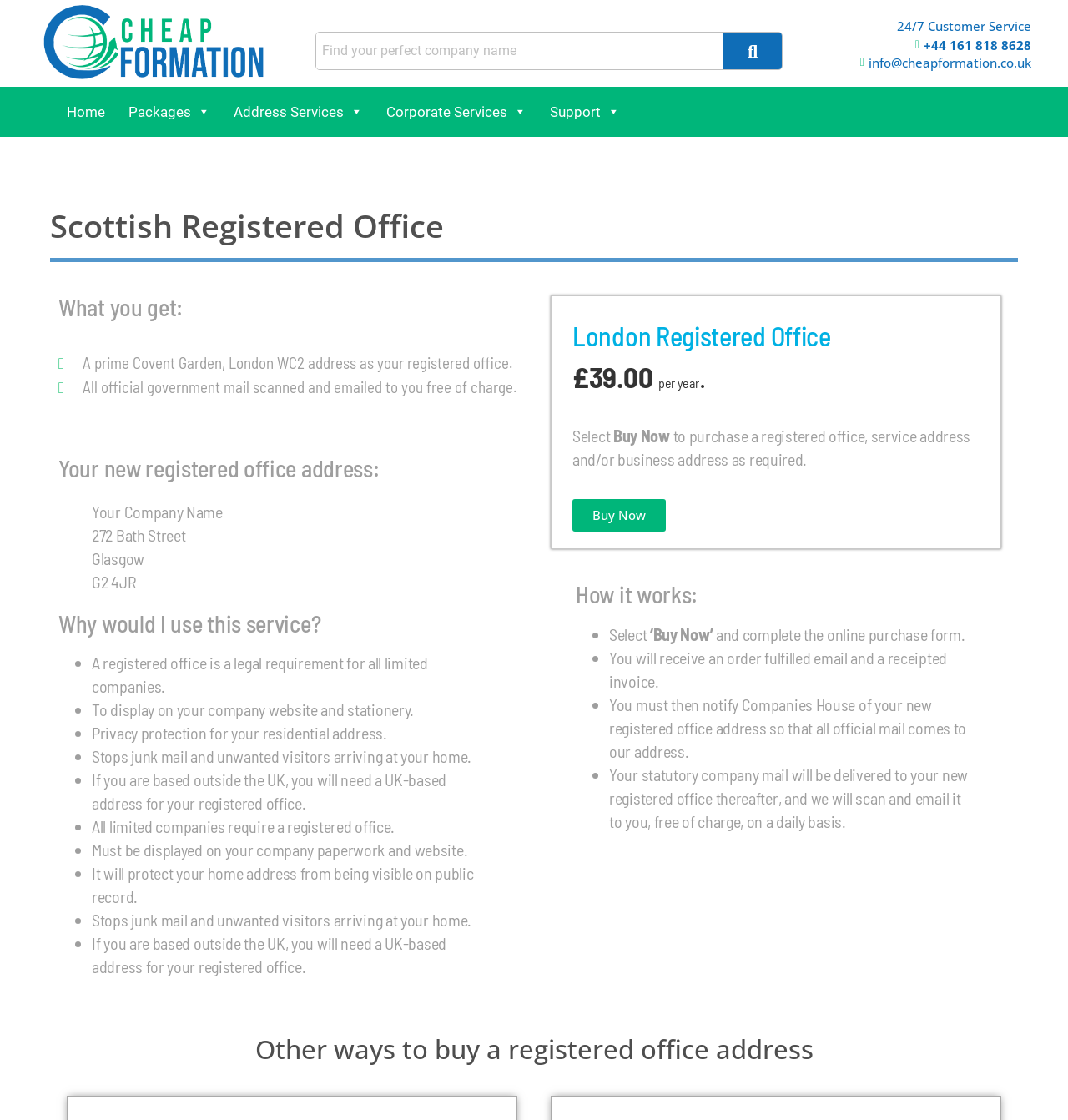What is the price of the London Registered Office service?
Please respond to the question thoroughly and include all relevant details.

The price is mentioned below the 'London Registered Office' heading, along with the 'Buy Now' button.